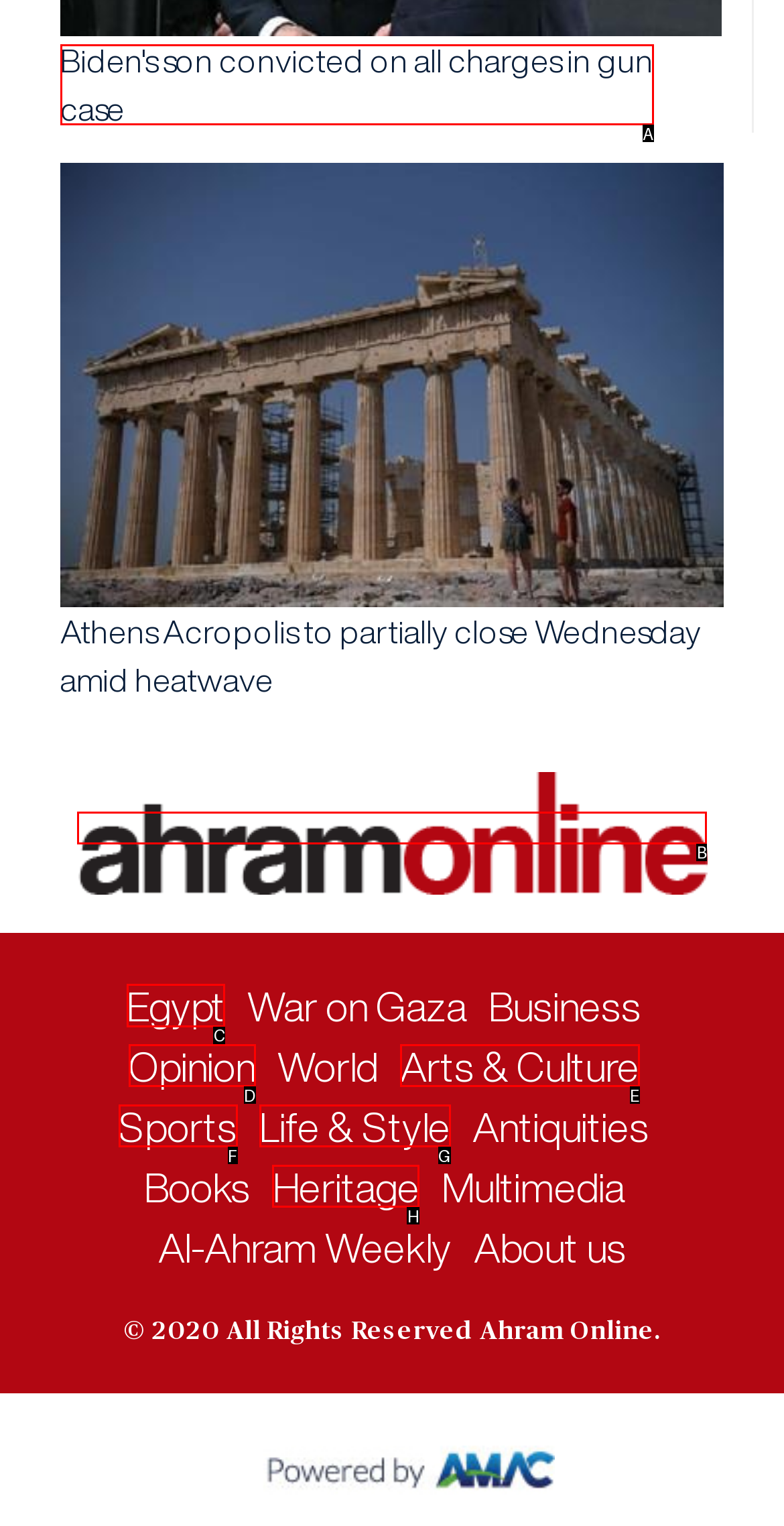For the given instruction: Click on Workshops category, determine which boxed UI element should be clicked. Answer with the letter of the corresponding option directly.

None